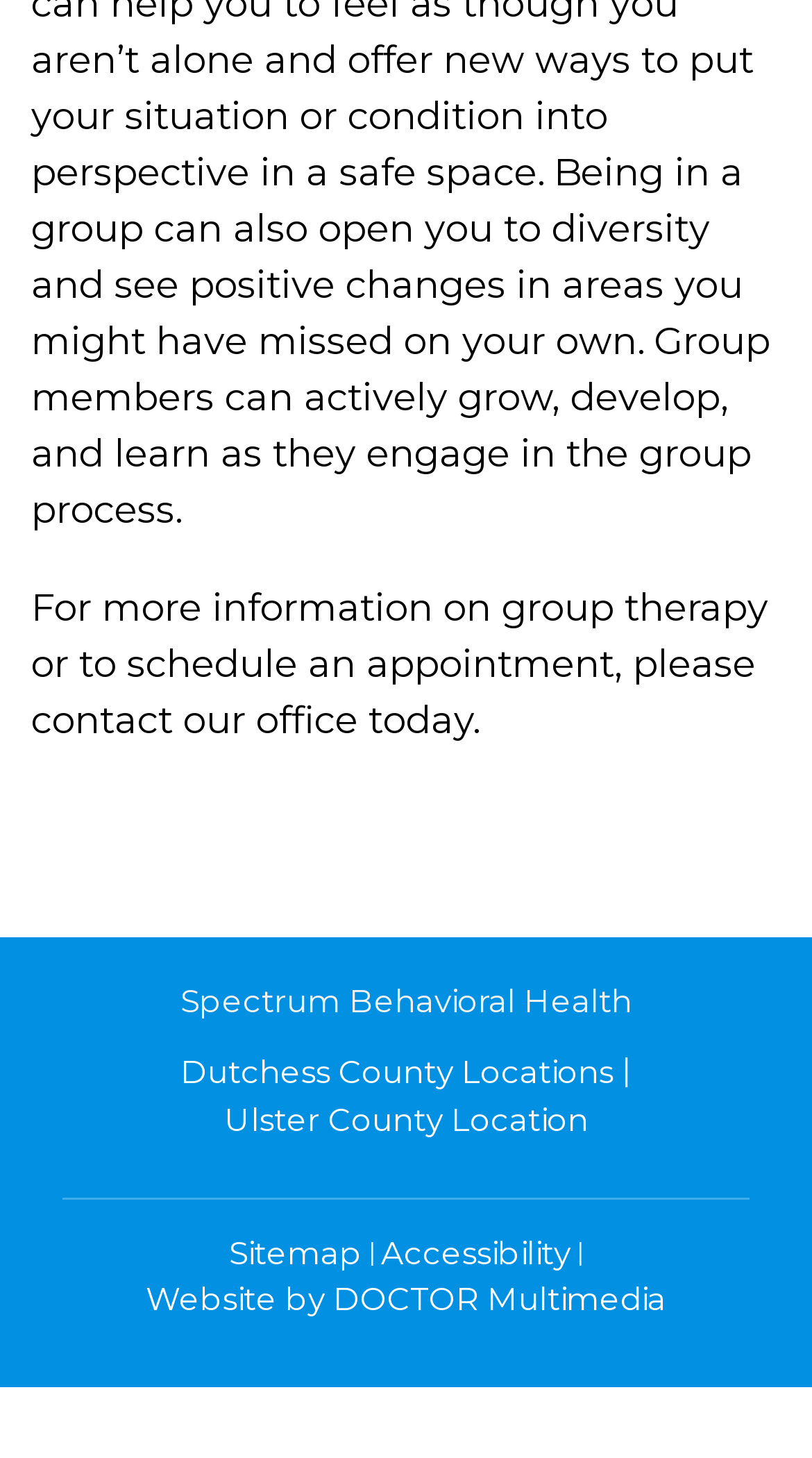Predict the bounding box of the UI element based on this description: "Accessibility".

[0.469, 0.844, 0.703, 0.876]